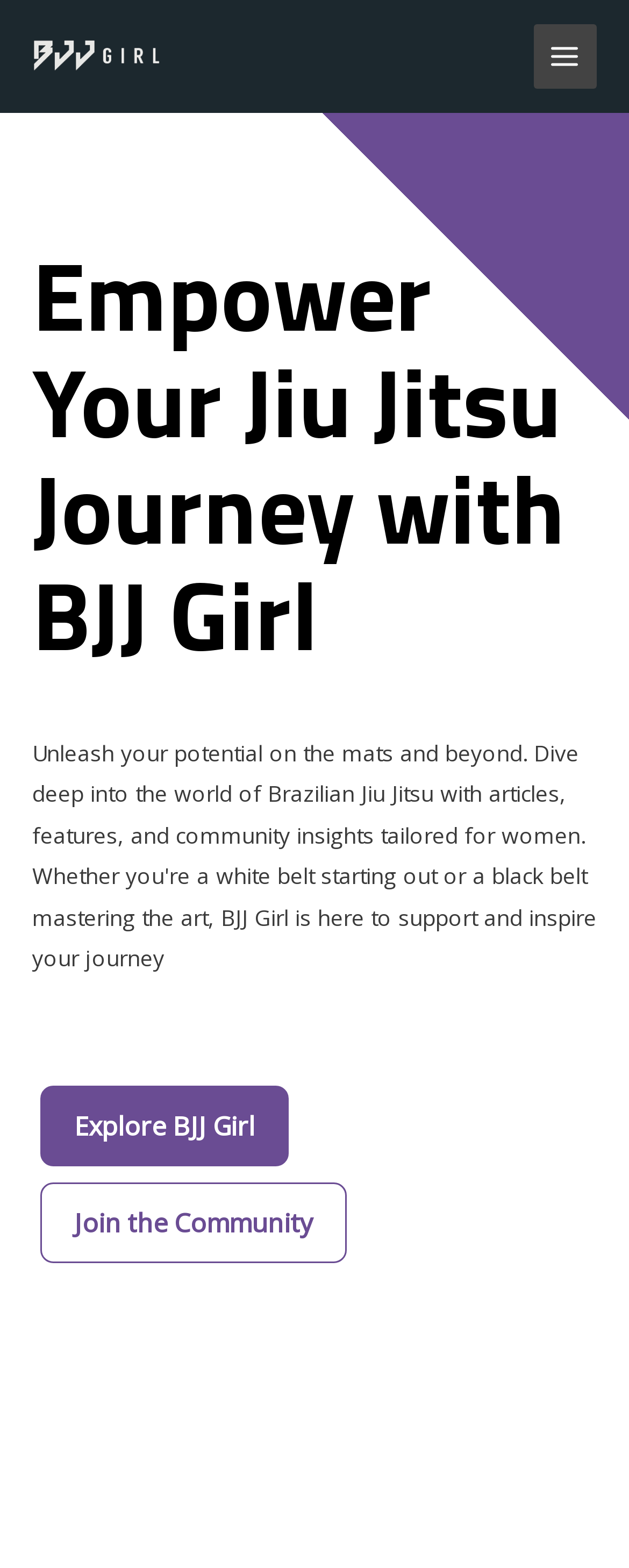Find the bounding box coordinates for the UI element that matches this description: "Join the Community".

[0.064, 0.754, 0.551, 0.806]